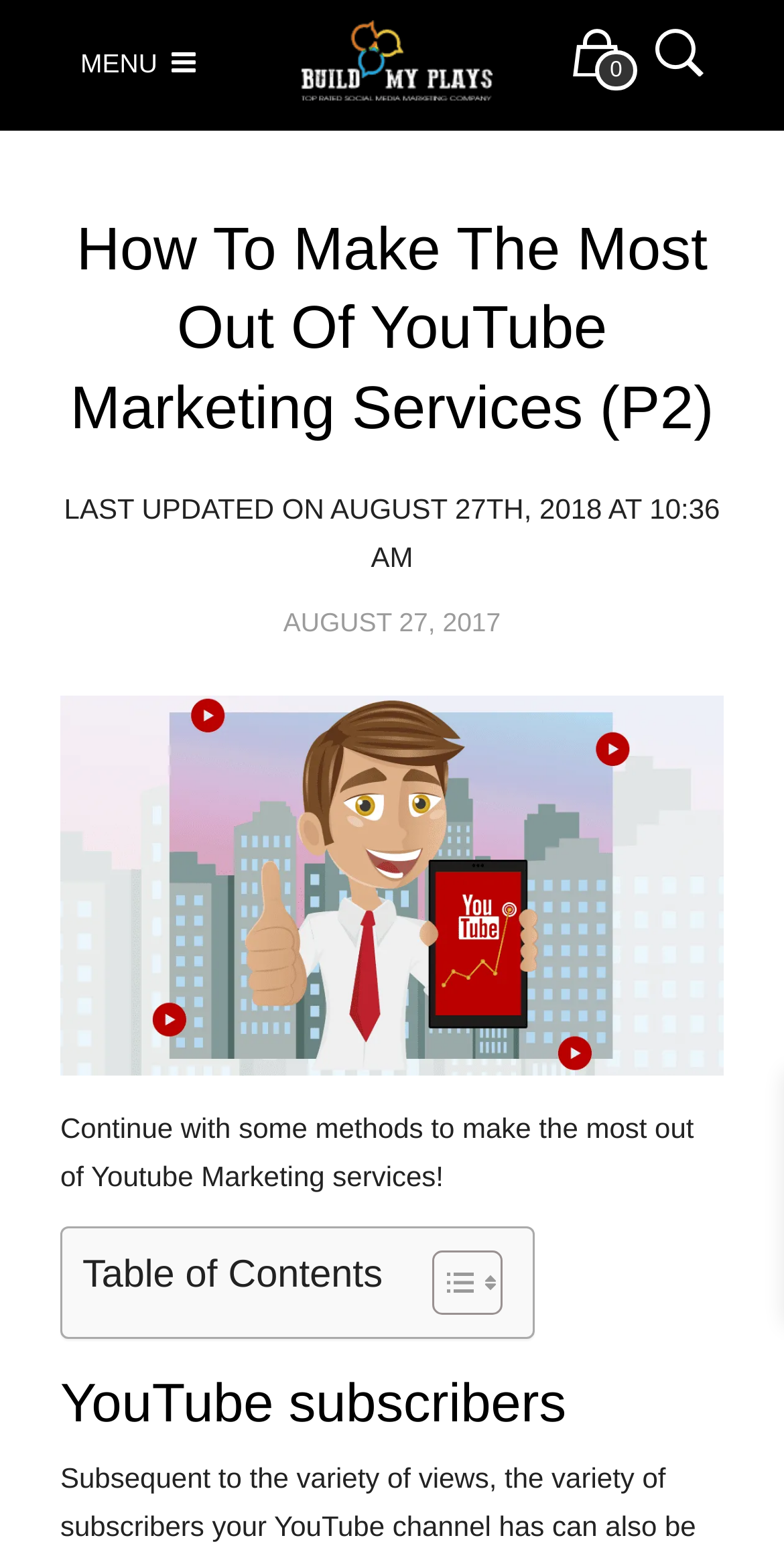Answer the question below using just one word or a short phrase: 
What is the topic of the image below the main heading?

Youtube marketing